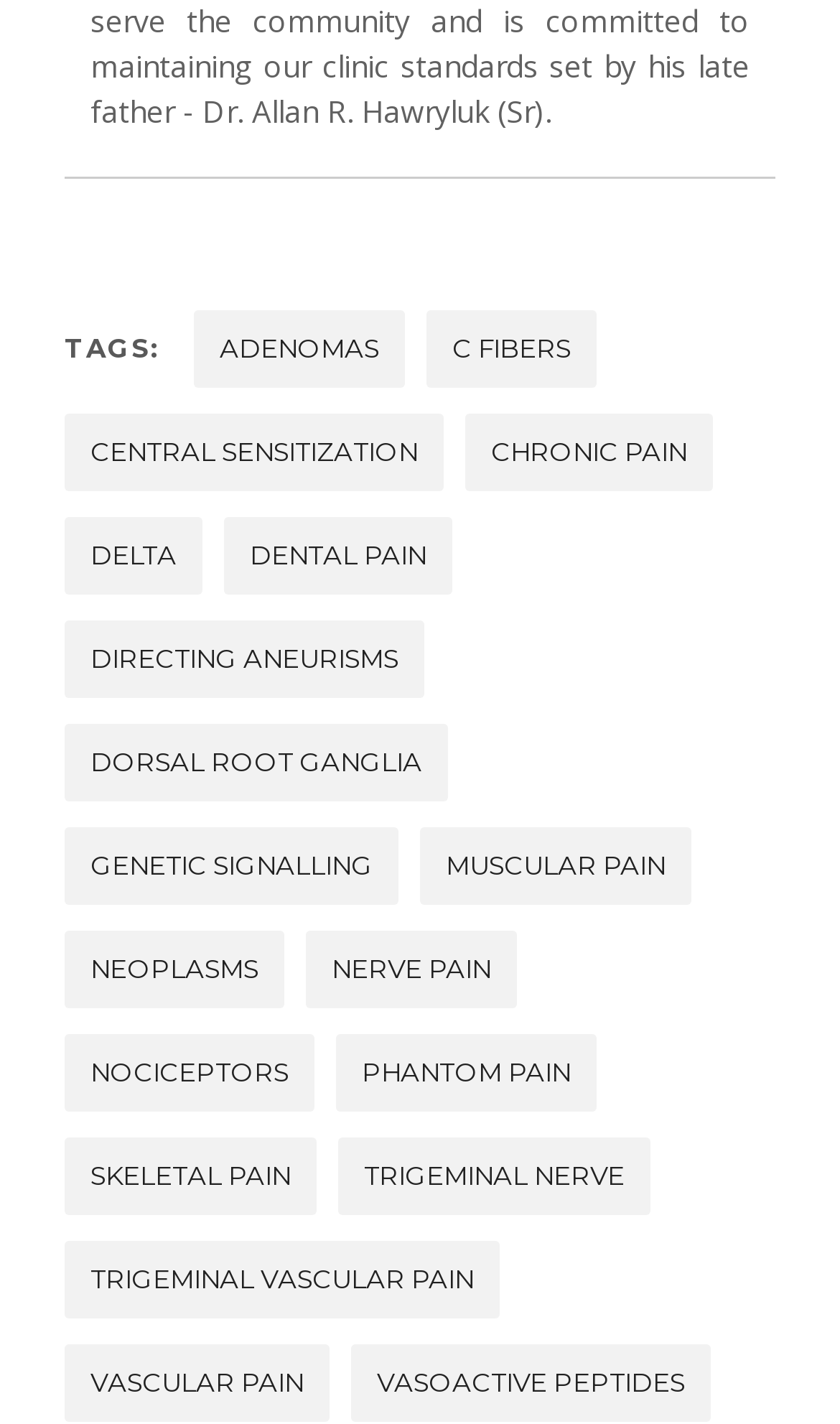Give a concise answer using only one word or phrase for this question:
How many links are on the webpage?

18